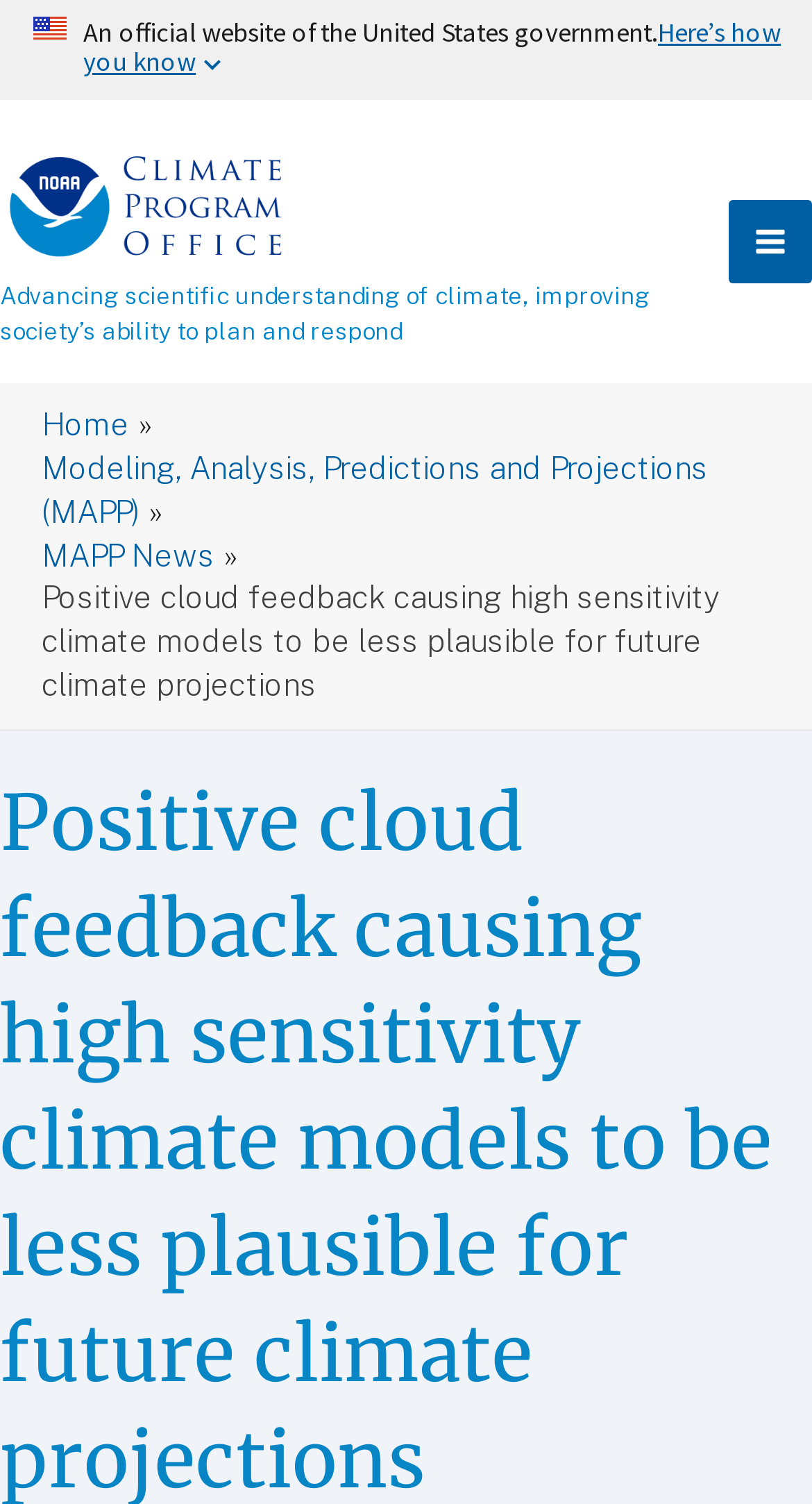How many links are in the breadcrumbs navigation? Refer to the image and provide a one-word or short phrase answer.

3